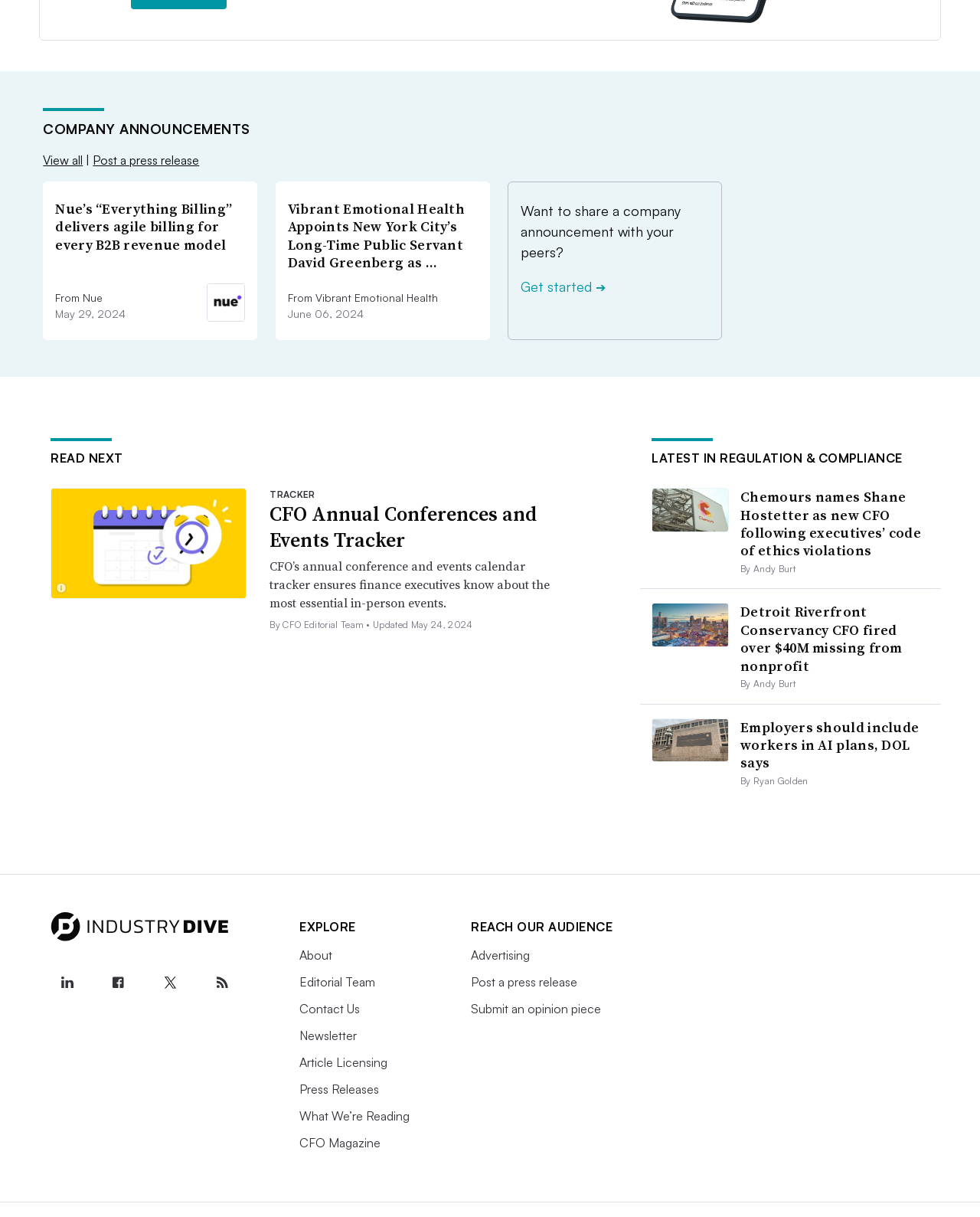What is the name of the conference tracker?
Refer to the screenshot and respond with a concise word or phrase.

CFO Annual Conferences and Events Tracker